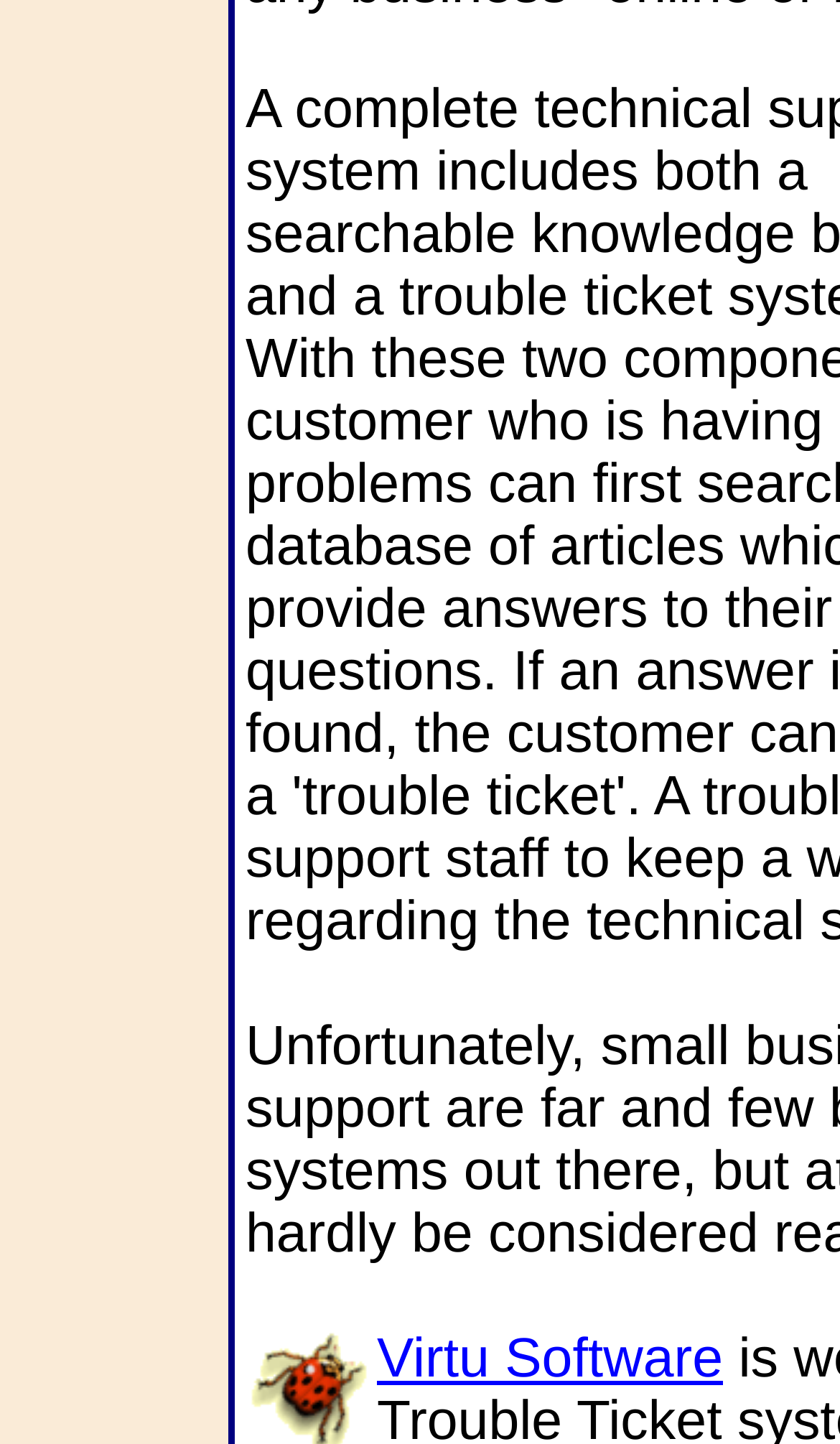Refer to the element description Virtu Software and identify the corresponding bounding box in the screenshot. Format the coordinates as (top-left x, top-left y, bottom-right x, bottom-right y) with values in the range of 0 to 1.

[0.449, 0.92, 0.861, 0.962]